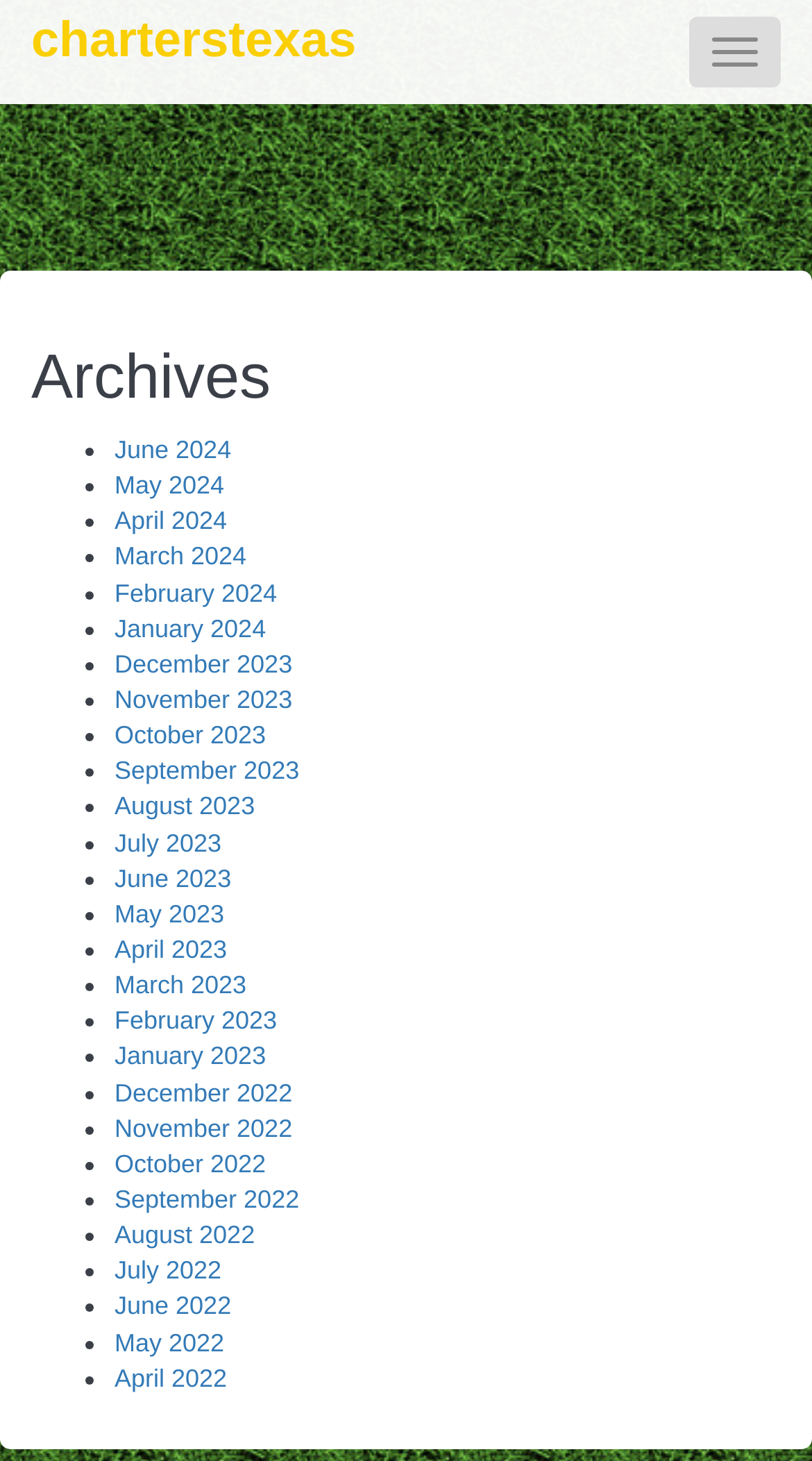What is the name of the website?
Can you give a detailed and elaborate answer to the question?

The name of the website can be found at the top left corner of the webpage, where it says 'charterstexas' in a link format.